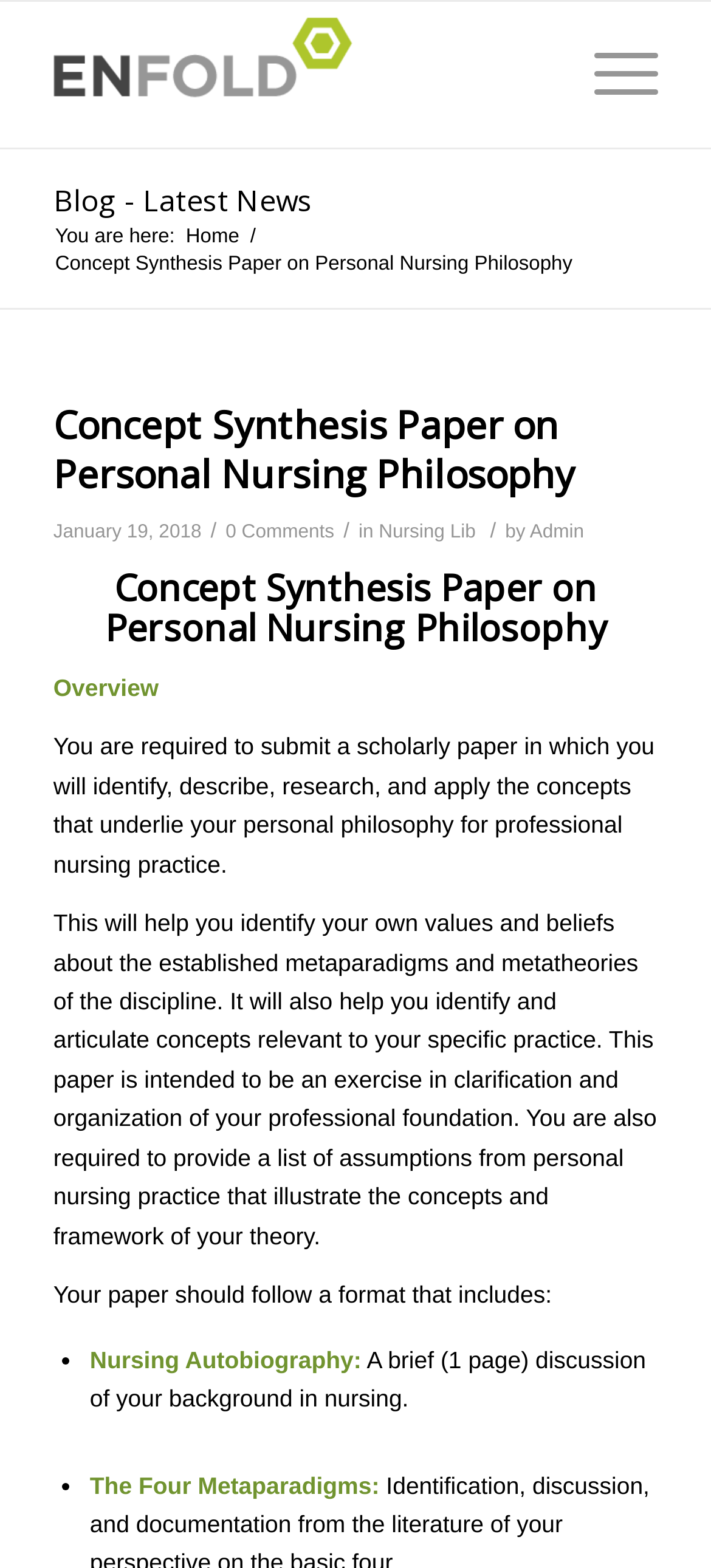Please answer the following question using a single word or phrase: 
Who is the author of this article?

Admin